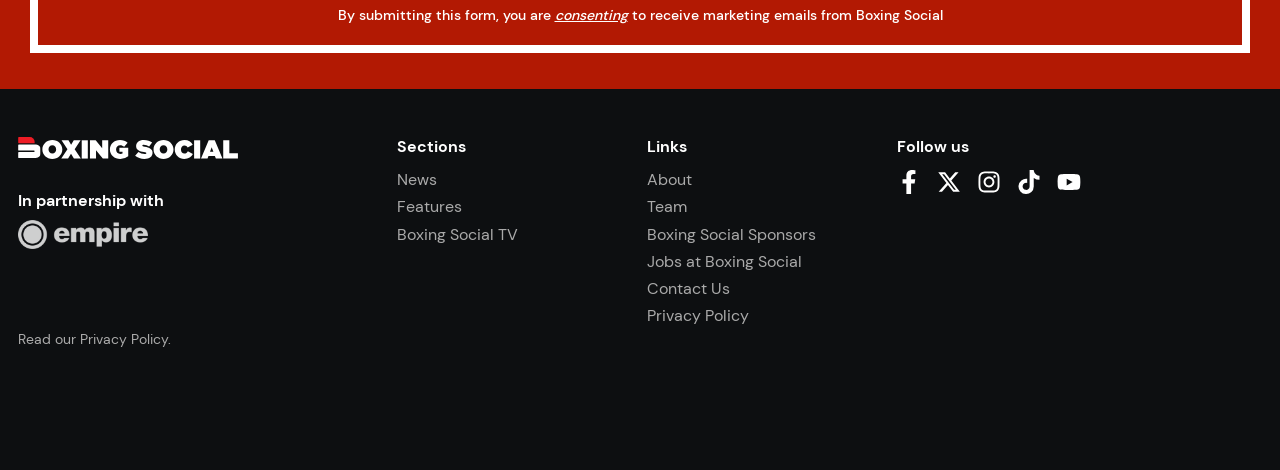What is the partnership with?
Your answer should be a single word or phrase derived from the screenshot.

Empire